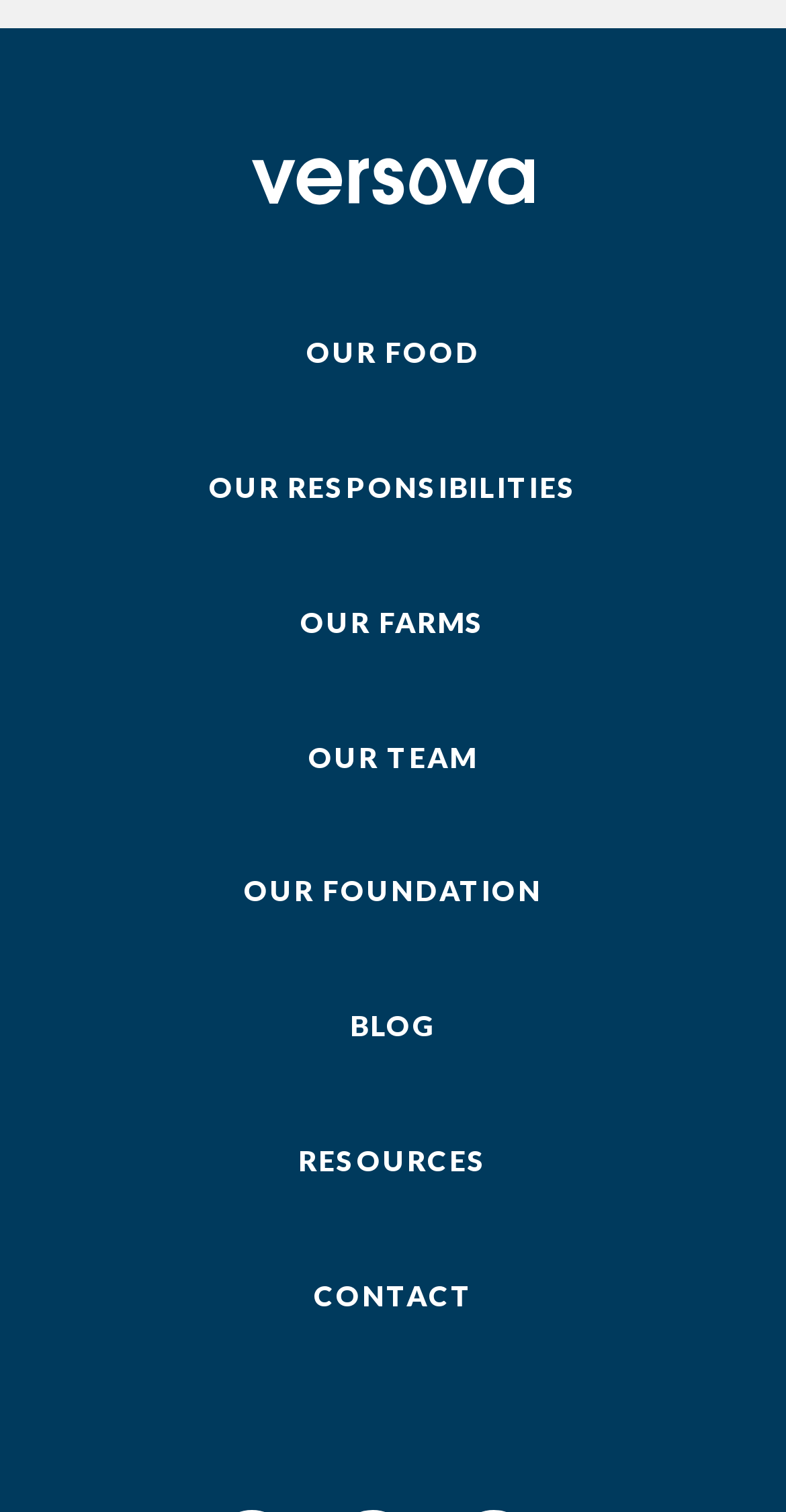Can you determine the bounding box coordinates of the area that needs to be clicked to fulfill the following instruction: "go to CONTACT"?

[0.399, 0.845, 0.601, 0.868]